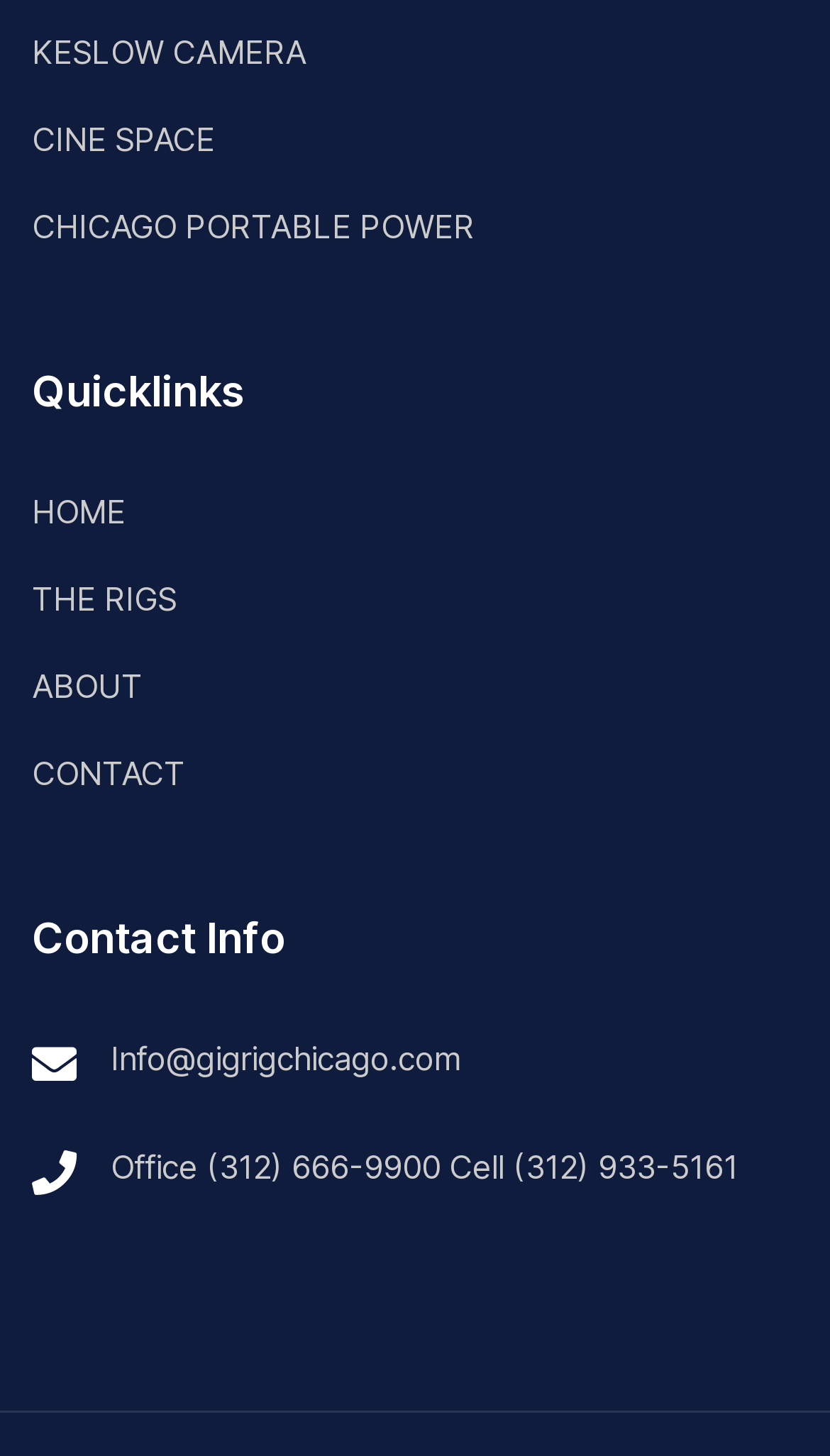Based on the element description CHICAGO PORTABLE POWER, identify the bounding box coordinates for the UI element. The coordinates should be in the format (top-left x, top-left y, bottom-right x, bottom-right y) and within the 0 to 1 range.

[0.038, 0.142, 0.572, 0.17]